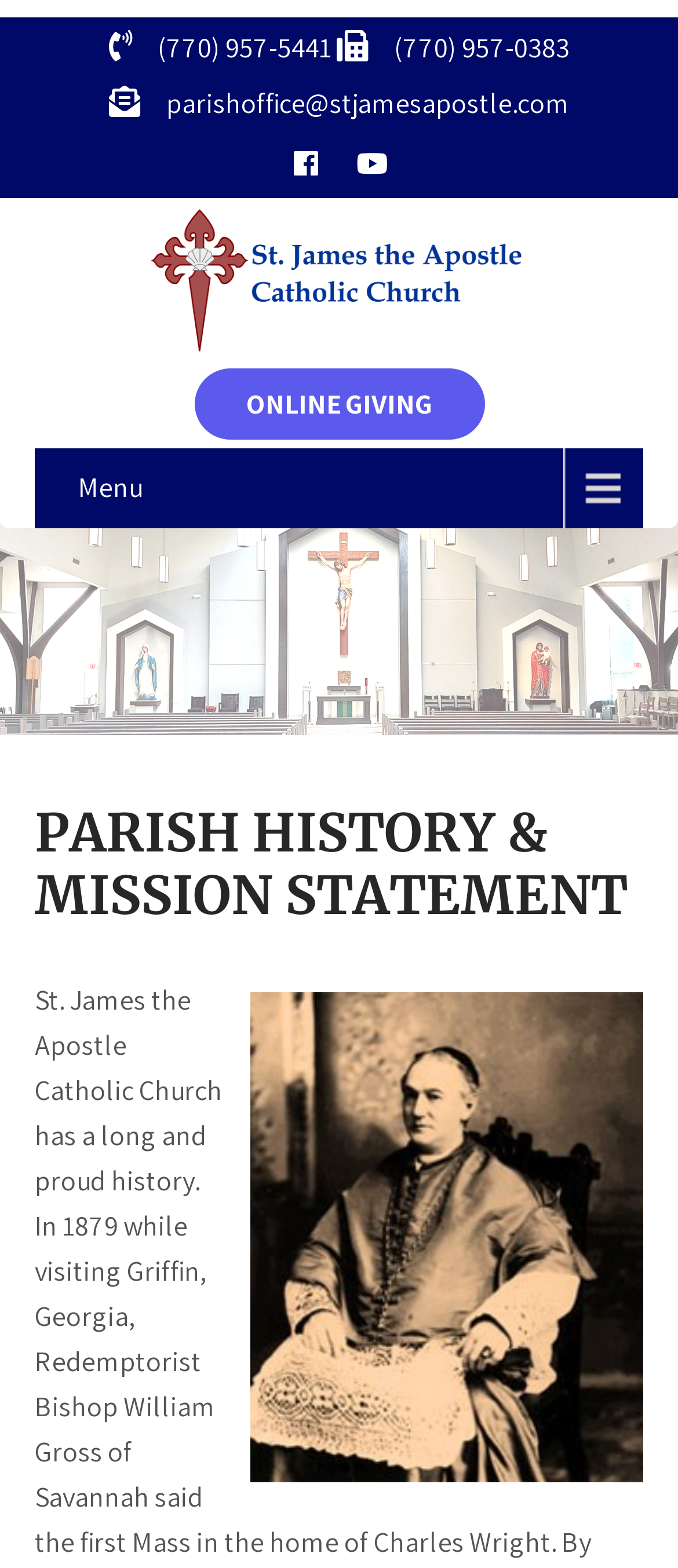From the webpage screenshot, identify the region described by Menu. Provide the bounding box coordinates as (top-left x, top-left y, bottom-right x, bottom-right y), with each value being a floating point number between 0 and 1.

[0.051, 0.286, 0.949, 0.337]